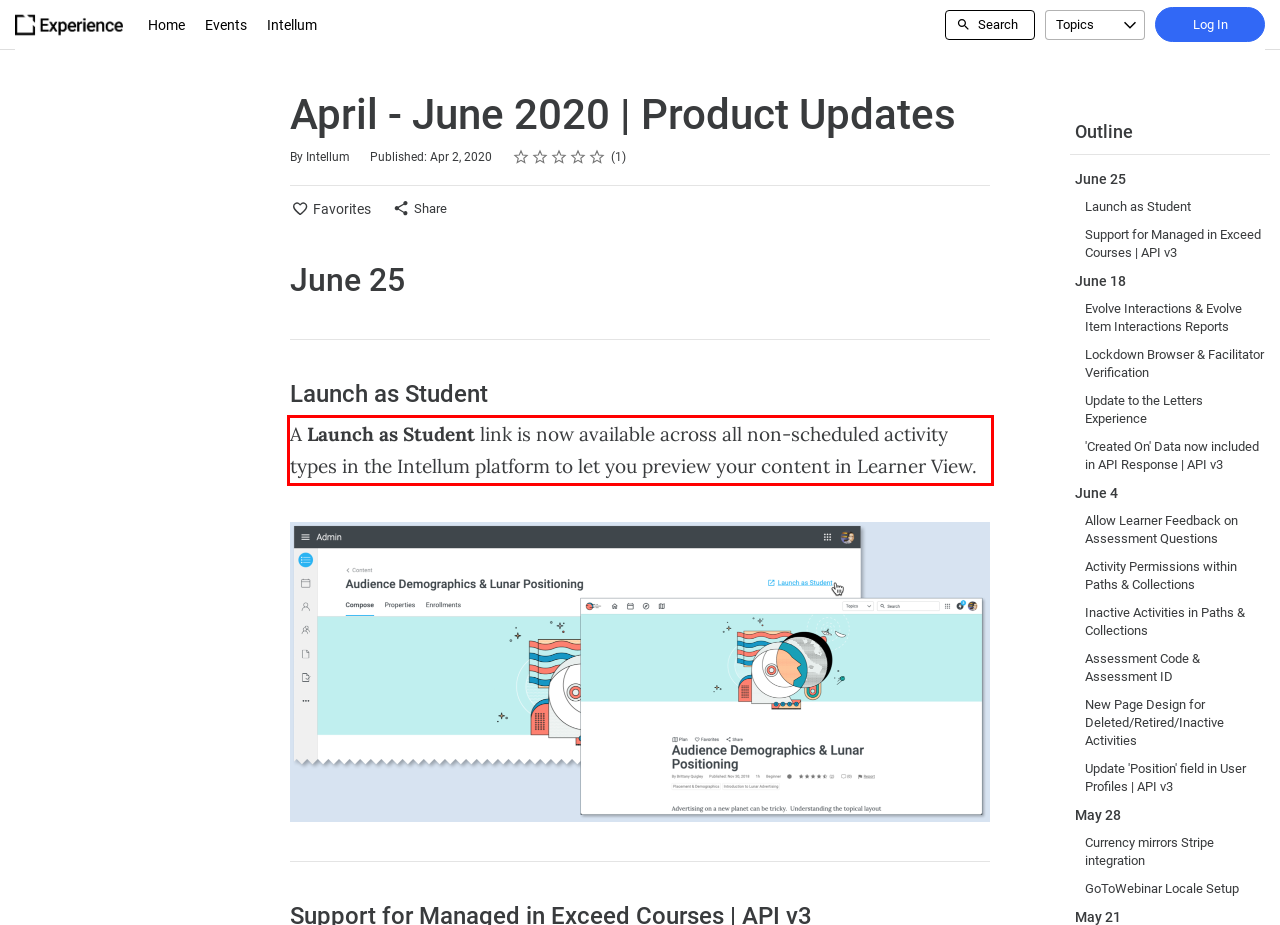There is a screenshot of a webpage with a red bounding box around a UI element. Please use OCR to extract the text within the red bounding box.

A Launch as Student link is now available across all non-scheduled activity types in the Intellum platform to let you preview your content in Learner View.